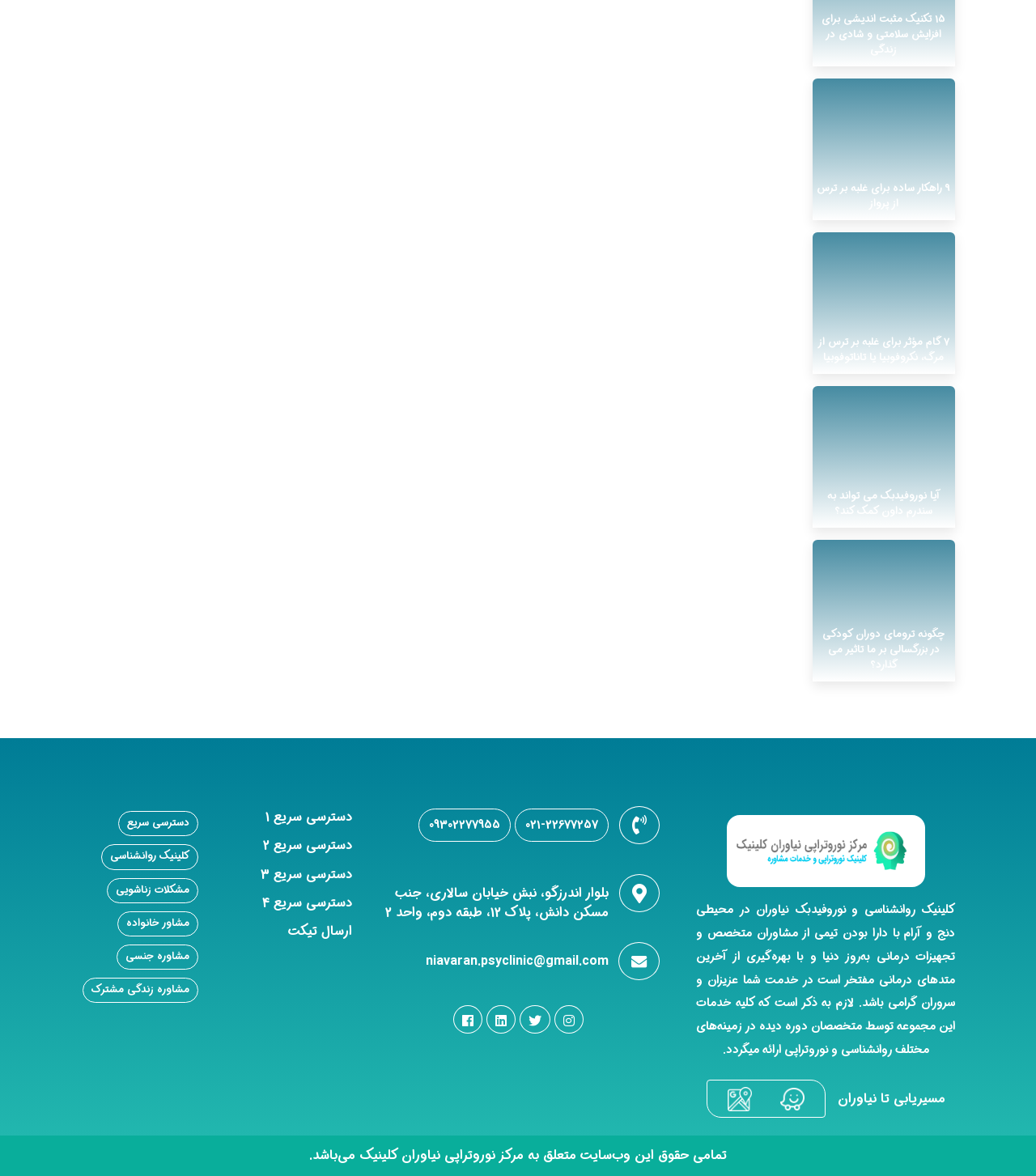Please mark the clickable region by giving the bounding box coordinates needed to complete this instruction: "Click on the link to overcome fear of flying".

[0.784, 0.067, 0.922, 0.187]